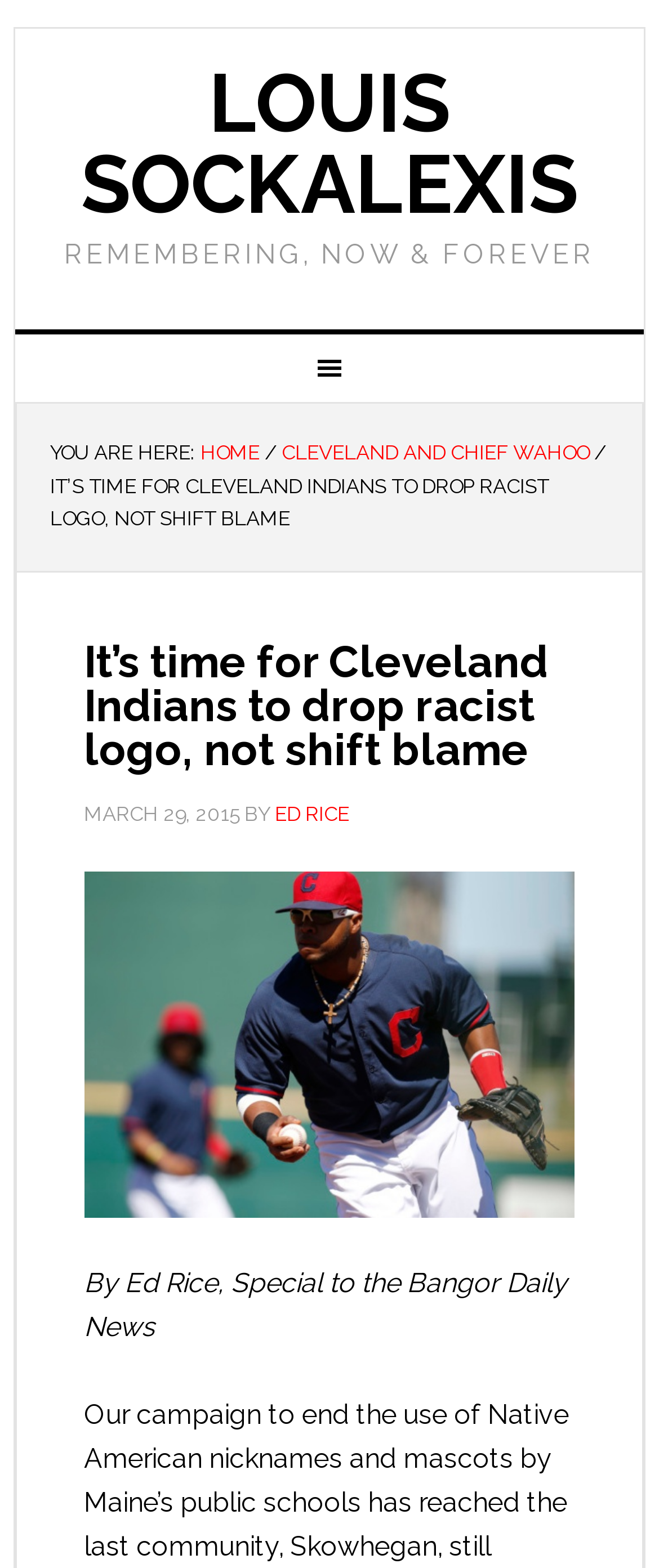Extract the main headline from the webpage and generate its text.

It’s time for Cleveland Indians to drop racist logo, not shift blame